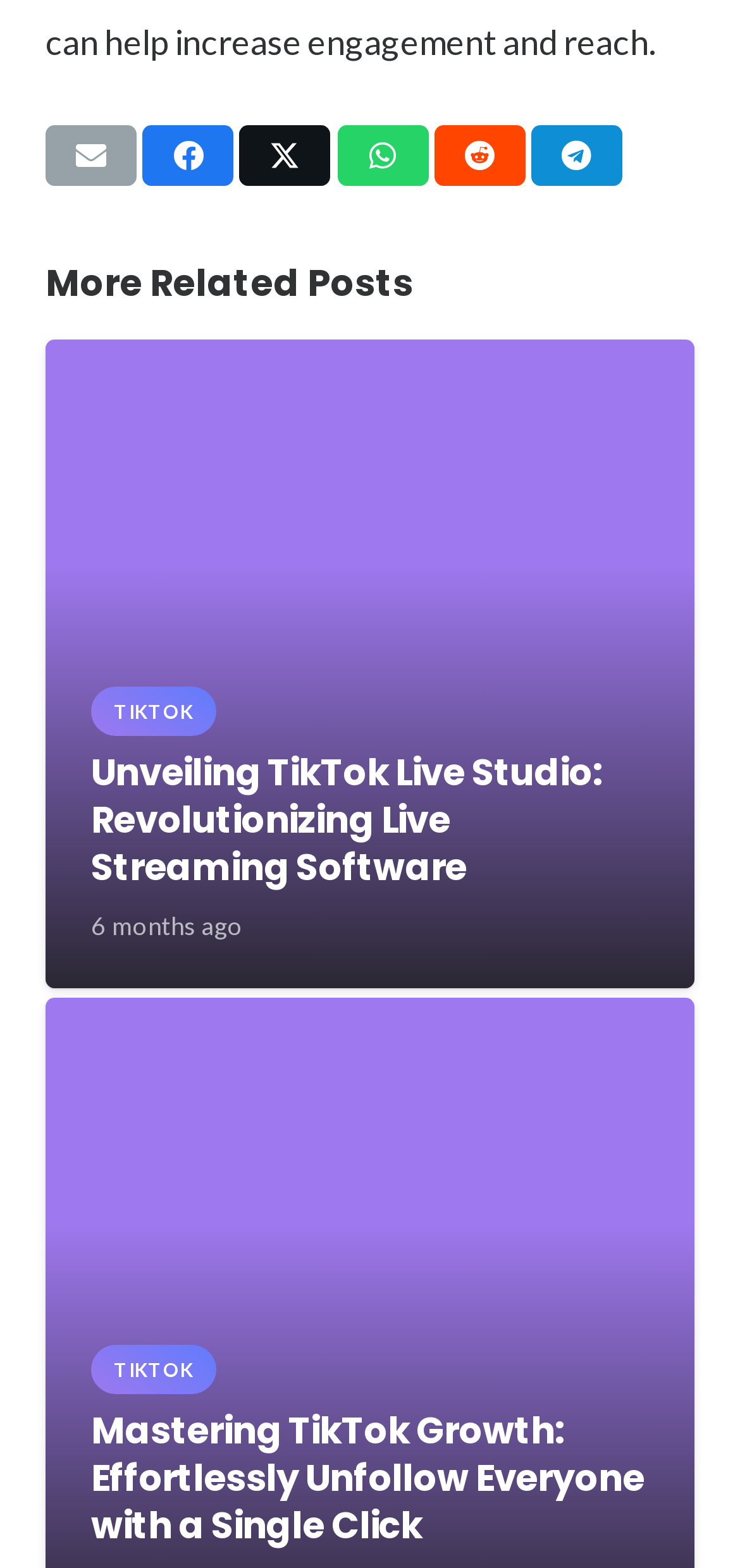Please specify the bounding box coordinates of the area that should be clicked to accomplish the following instruction: "Share this". The coordinates should consist of four float numbers between 0 and 1, i.e., [left, top, right, bottom].

[0.193, 0.08, 0.316, 0.119]